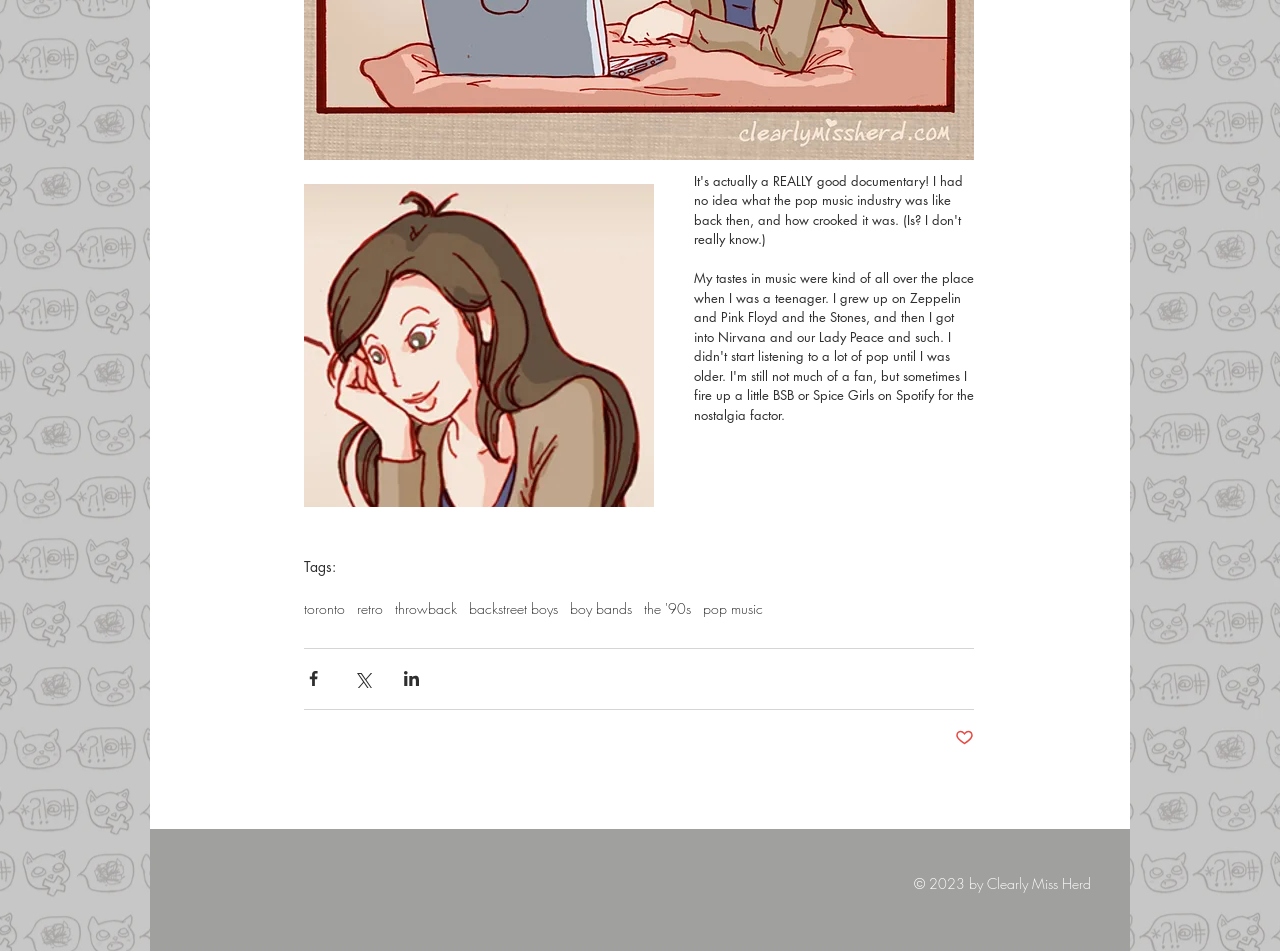Please give a succinct answer using a single word or phrase:
How many share buttons are available?

3